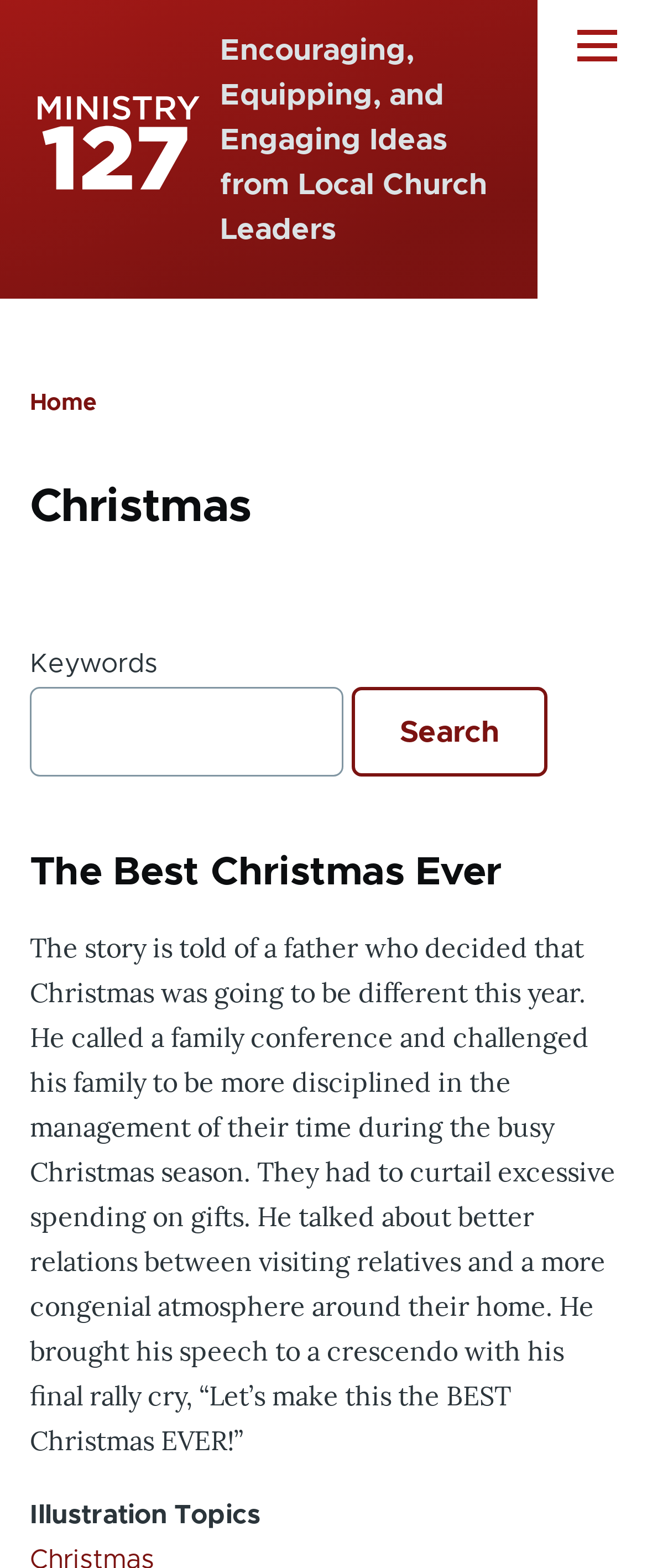What is the theme of the article?
Please answer using one word or phrase, based on the screenshot.

Family and discipline